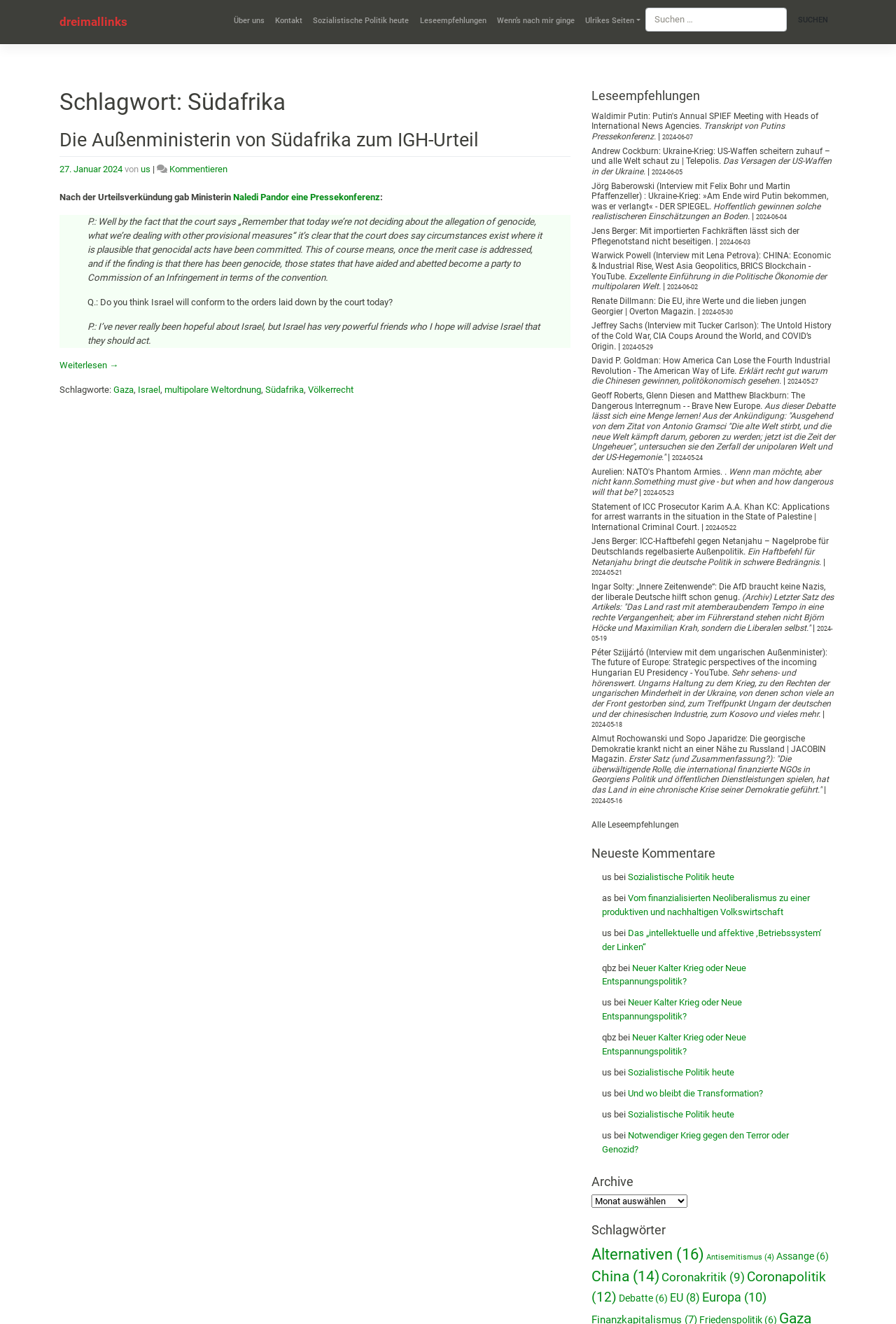Please find the bounding box coordinates of the section that needs to be clicked to achieve this instruction: "click on the link 'Waldimir Putin: Putin's Annual SPIEF Meeting with Heads of International News Agencies'".

[0.66, 0.084, 0.913, 0.099]